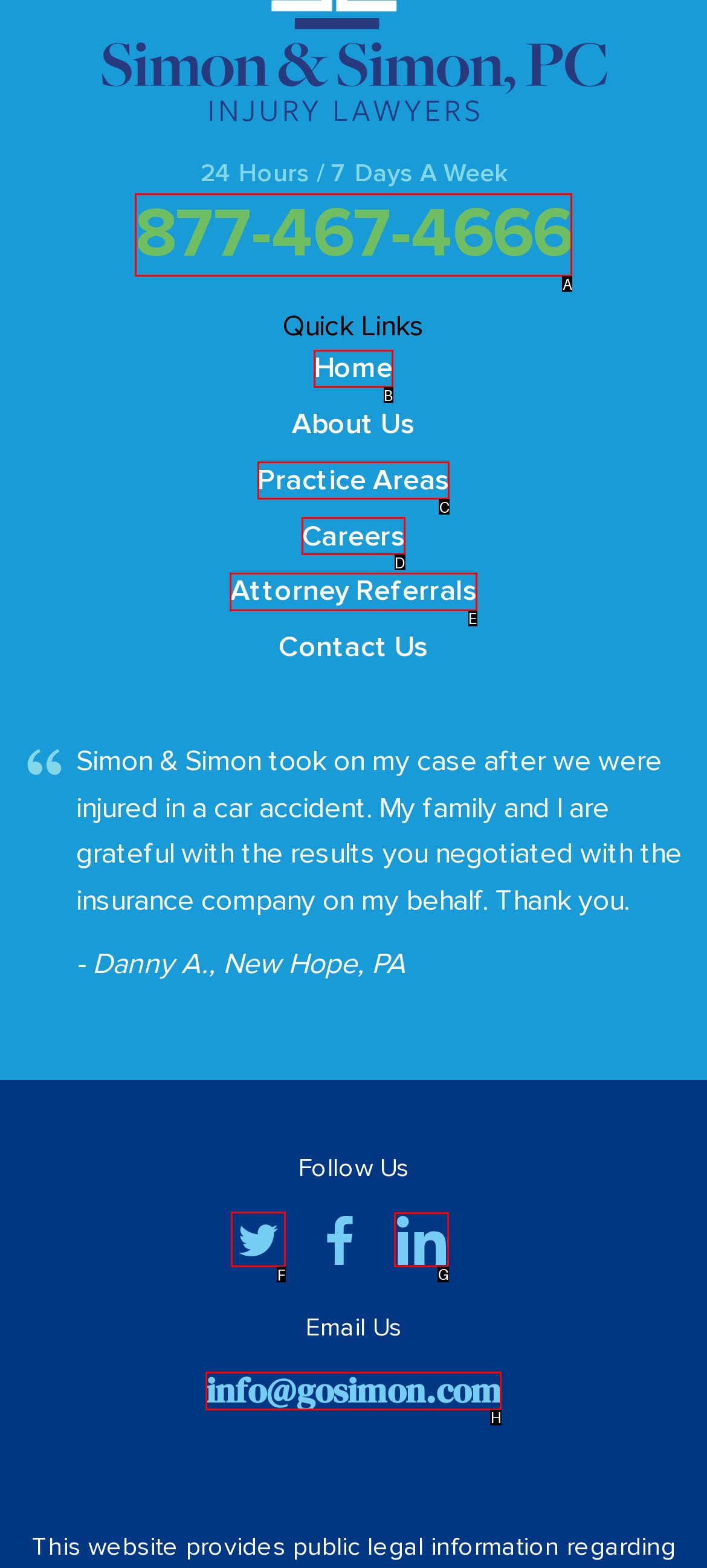Select the appropriate letter to fulfill the given instruction: Follow on Twitter
Provide the letter of the correct option directly.

F